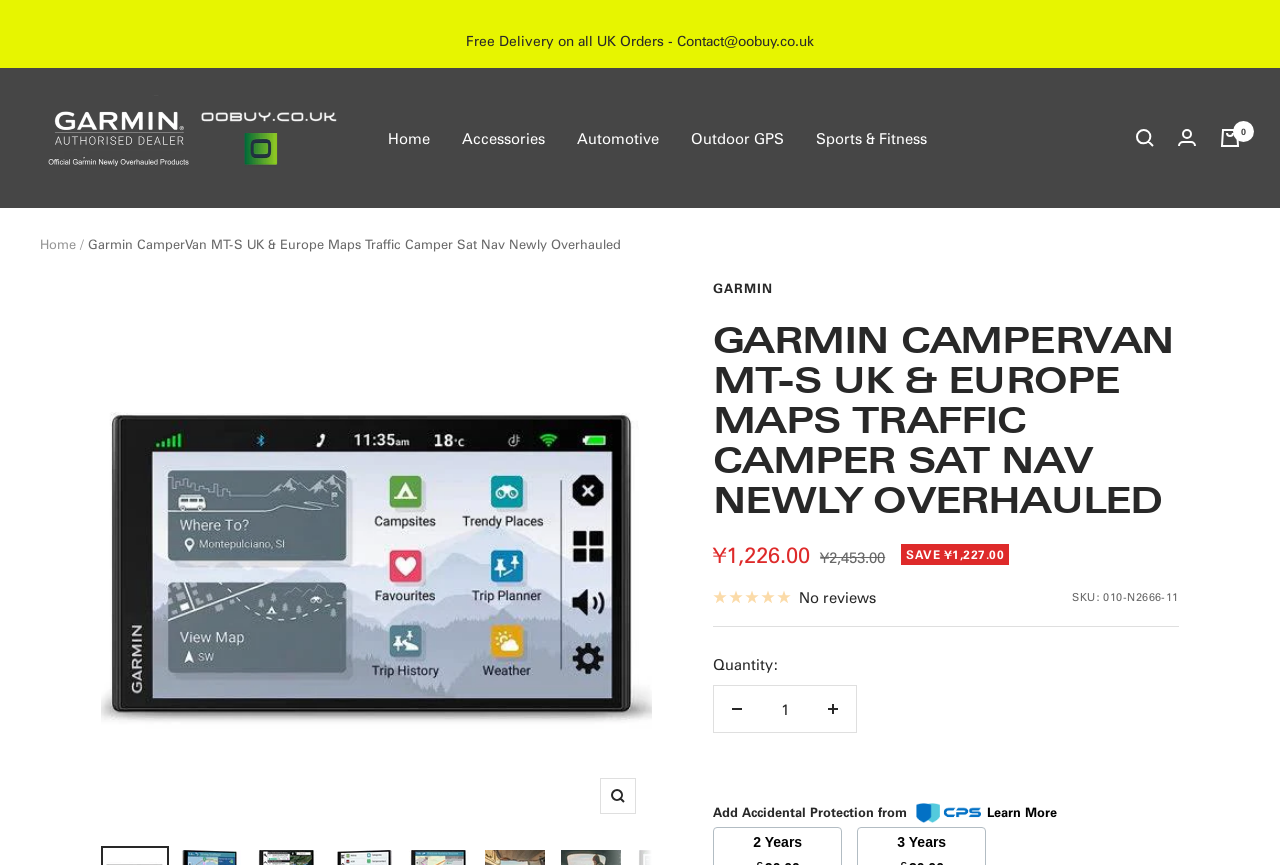Please give a concise answer to this question using a single word or phrase: 
What is the purpose of the 'Add Accidental Protection from' section?

To add accidental protection